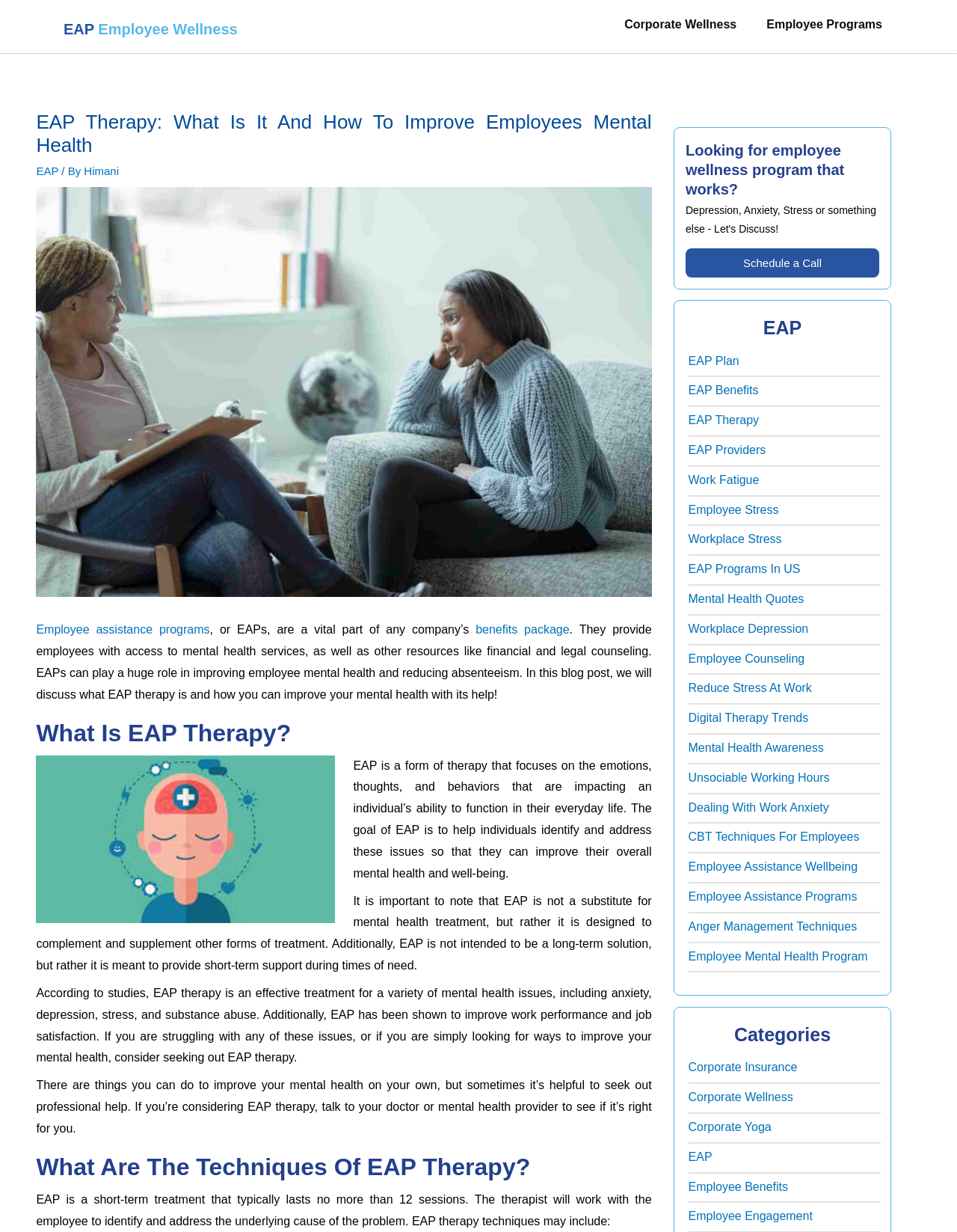Pinpoint the bounding box coordinates of the clickable element to carry out the following instruction: "Learn about 'Employee Assistance Programs'."

[0.719, 0.723, 0.896, 0.733]